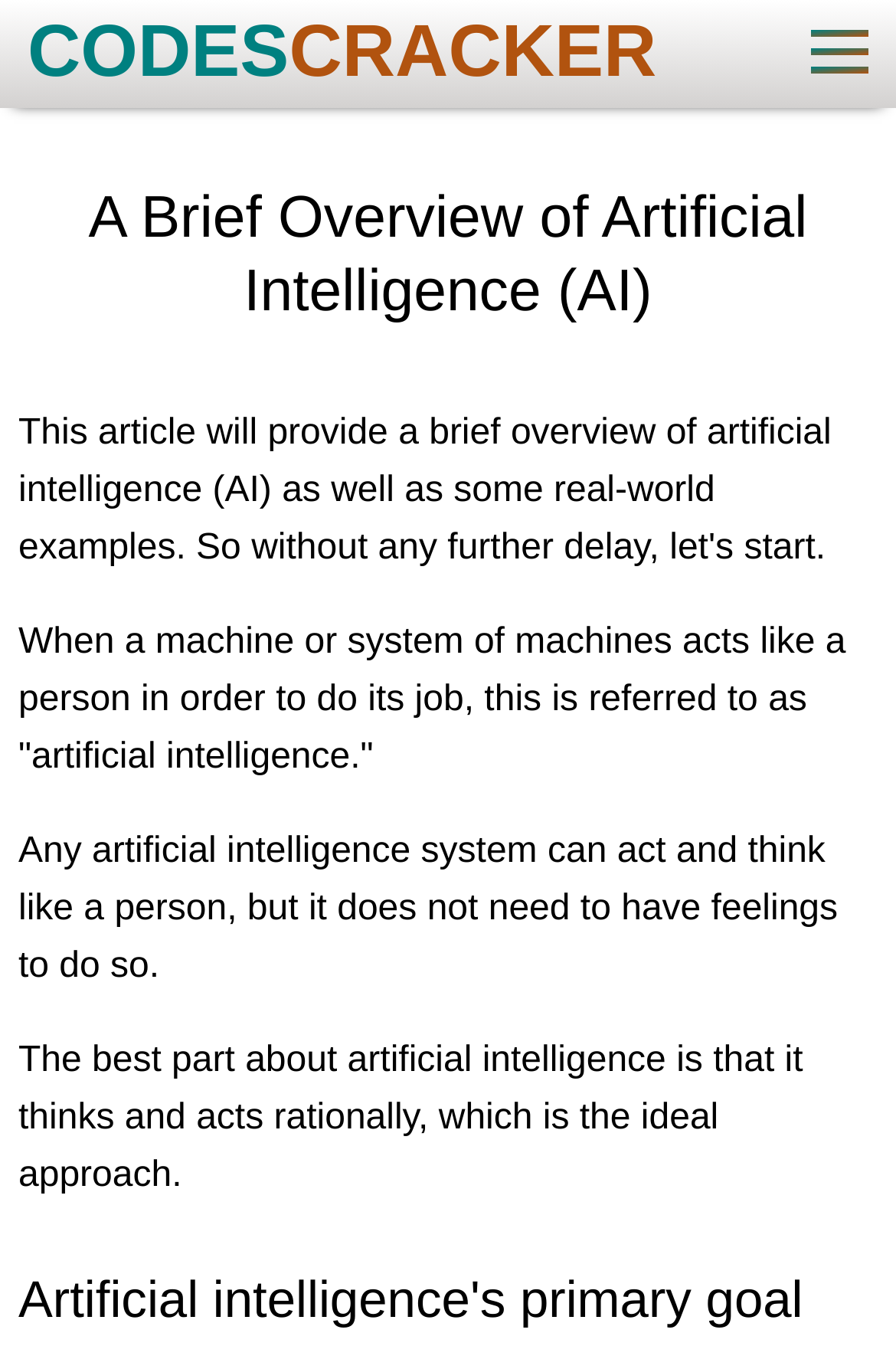Please find and give the text of the main heading on the webpage.

A Brief Overview of Artificial Intelligence (AI)